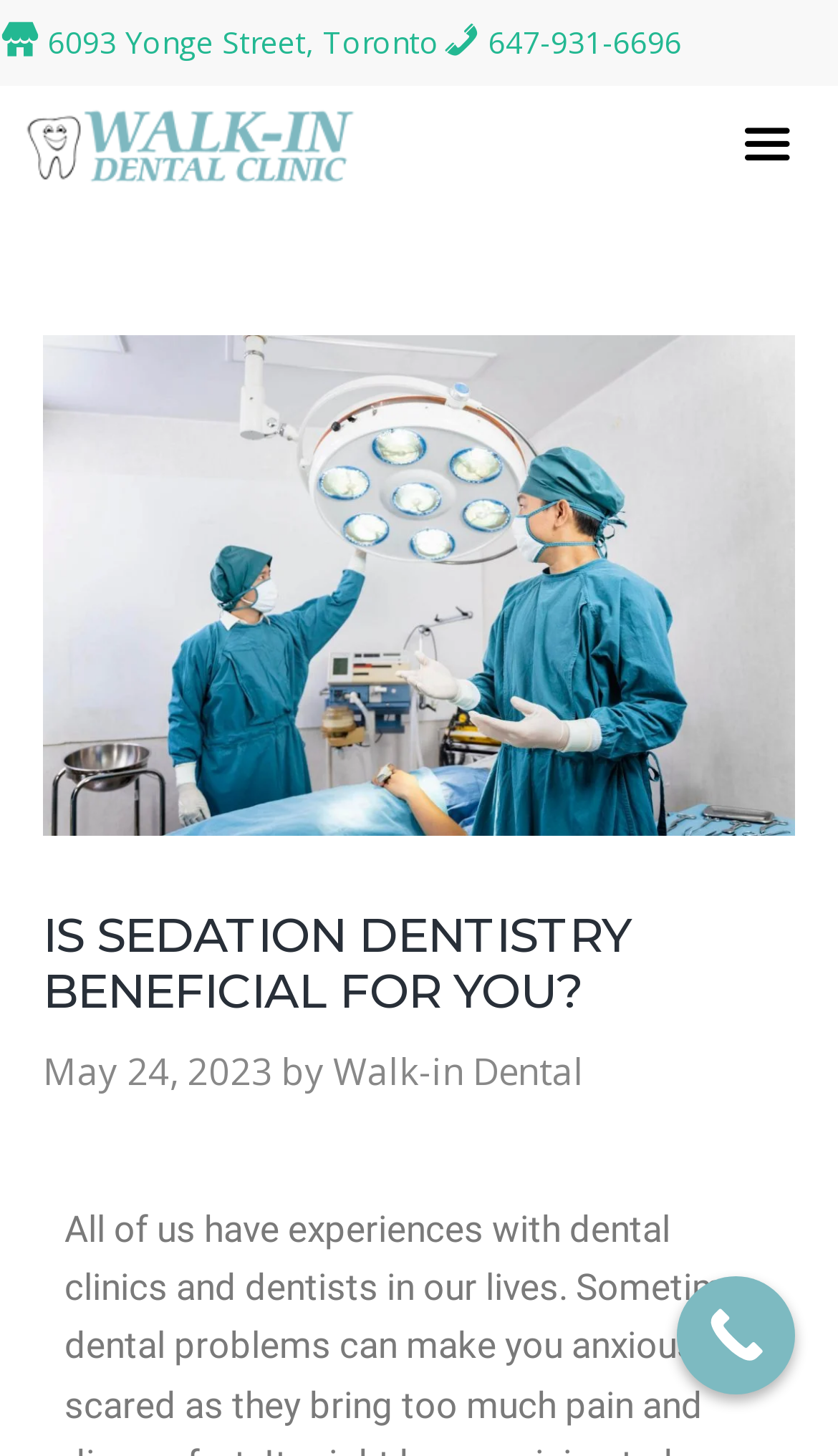Produce a meticulous description of the webpage.

The webpage appears to be a dental clinic's website, with a focus on sedation dentistry. At the top left, there is a link to the clinic's address, "6093 Yonge Street, Toronto", and next to it, a link to the clinic's phone number, "647-931-6696". Below these links, there is a prominent link to the clinic's services, "Dentist Walk-In Toronto | Walk-In Dental Clinic | emergency dental", accompanied by an image.

On the top right, there is a button with an icon, which when expanded, reveals a mobile menu. This menu contains an image related to emergency dentistry, taking up most of the space. Below the button, there is a header section with a large heading that reads "IS SEDATION DENTISTRY BENEFICIAL FOR YOU?". This heading is followed by a timestamp, "May 24, 2023", and the text "by" with a link to "Walk-in Dental" next to it.

At the bottom right, there is a "Call Now Button" link. Overall, the webpage has a simple layout with a focus on providing essential information about the clinic's services and contact details.